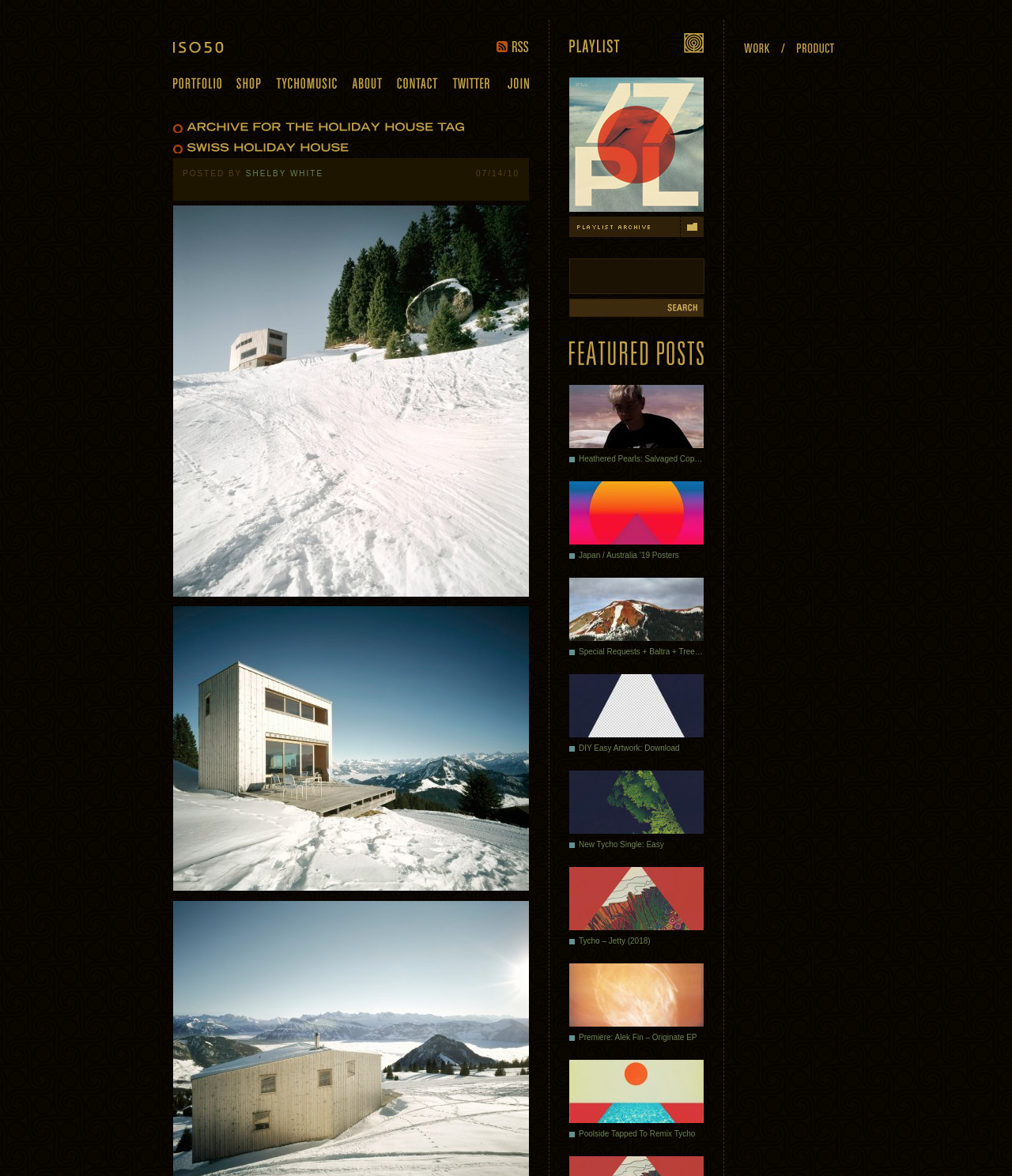What is the category of the post 'SWISS HOLIDAY HOUSE'?
By examining the image, provide a one-word or phrase answer.

Holiday House